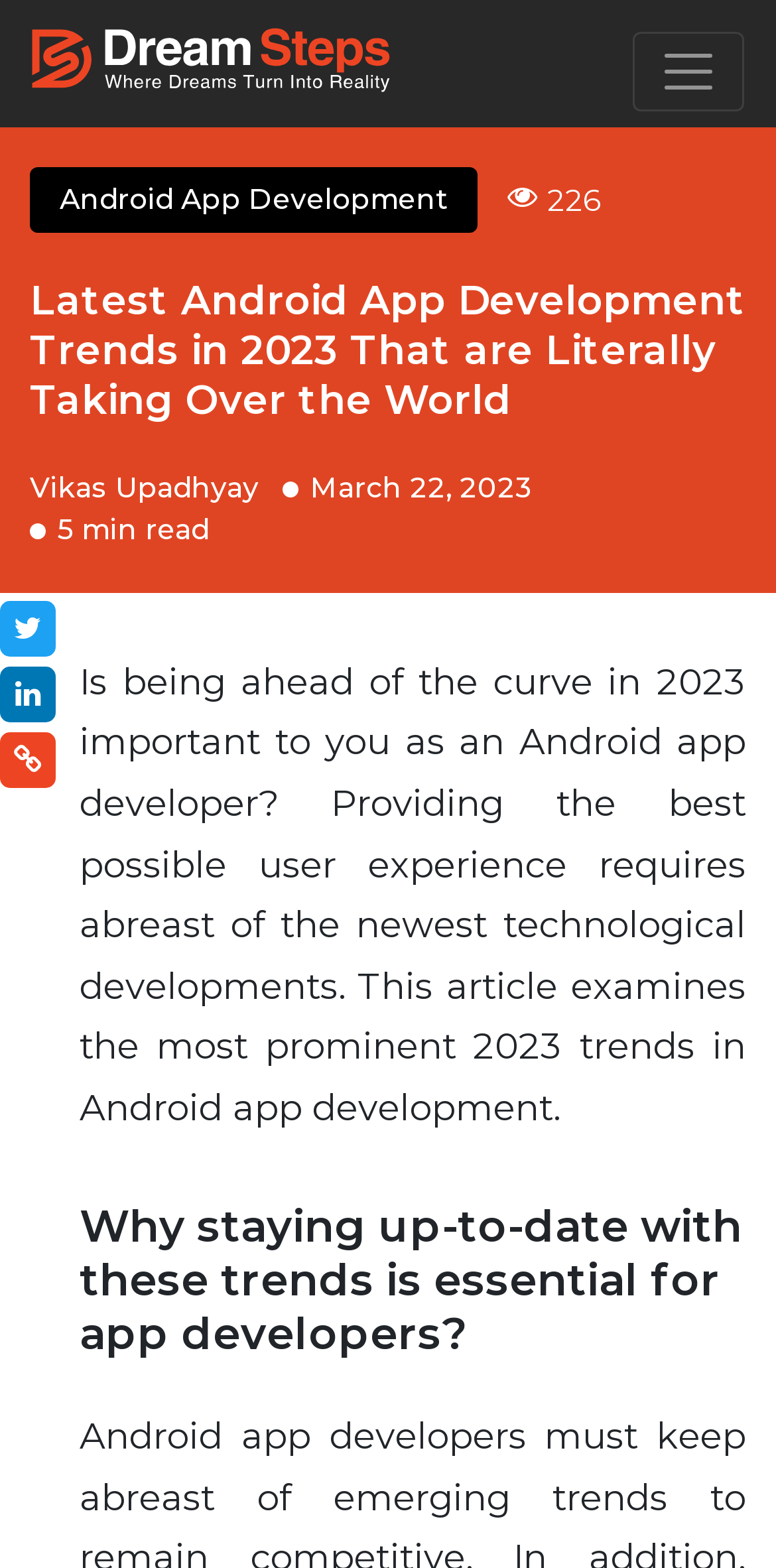Bounding box coordinates must be specified in the format (top-left x, top-left y, bottom-right x, bottom-right y). All values should be floating point numbers between 0 and 1. What are the bounding box coordinates of the UI element described as: title="Share on Facebook"

[0.0, 0.341, 0.072, 0.376]